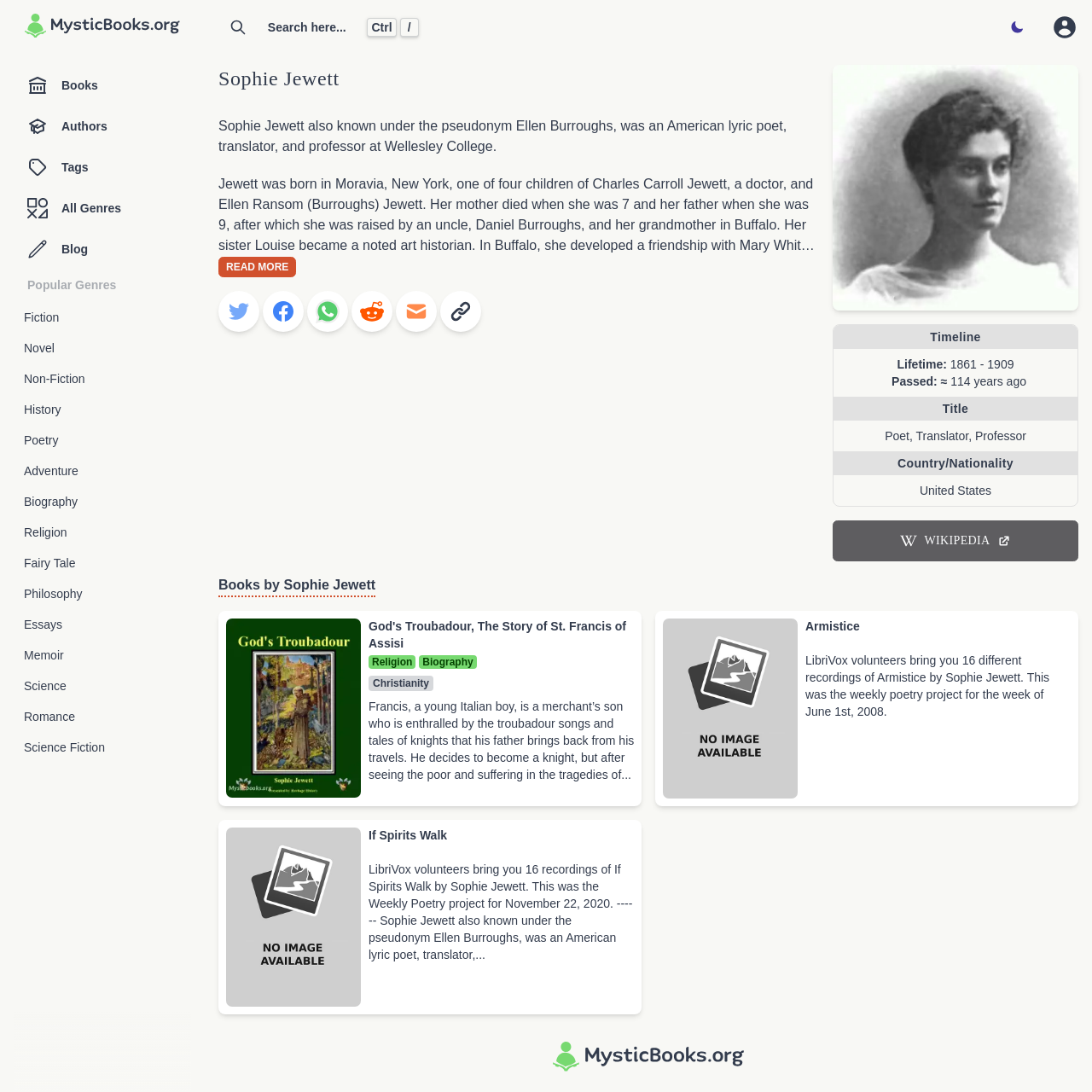What is the profession of Sophie Jewett's father?
Provide a detailed and extensive answer to the question.

According to the webpage, Sophie Jewett's father, Charles Carroll Jewett, was a doctor, as mentioned in the biography section.